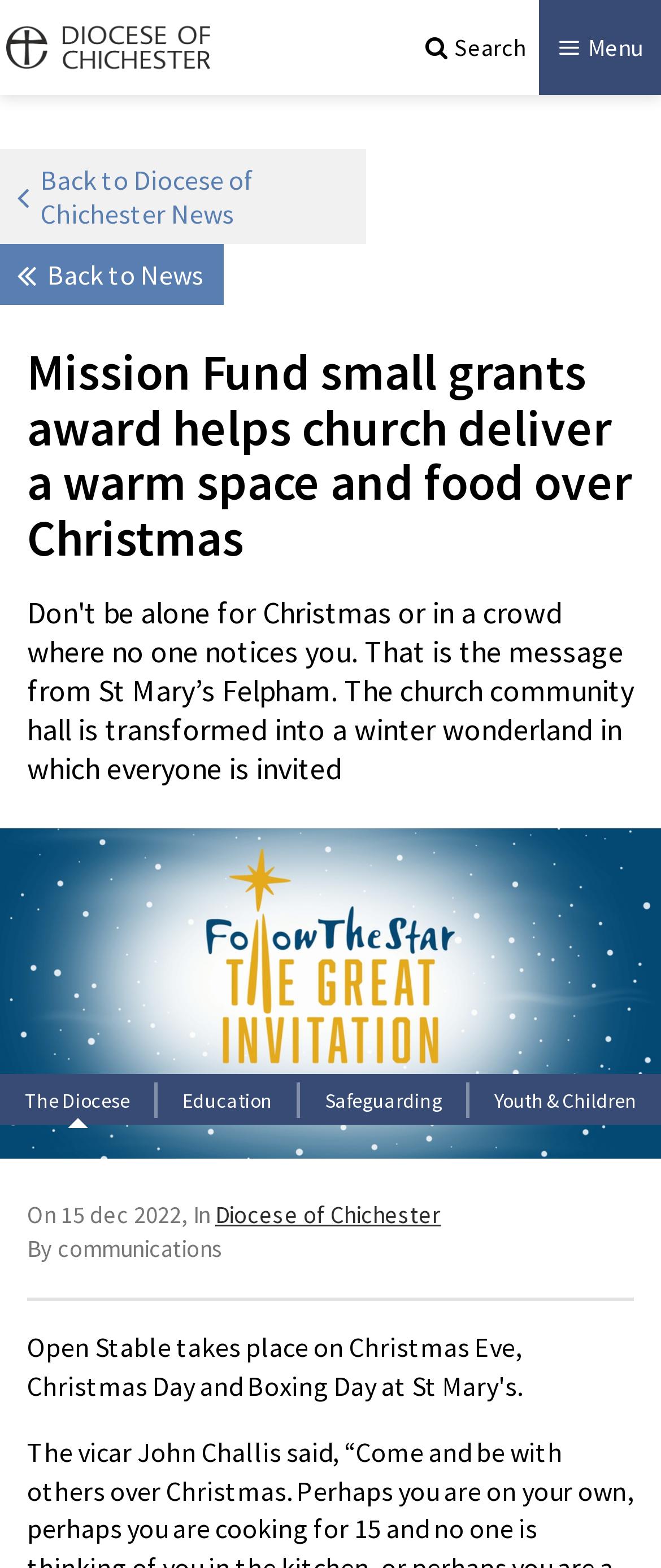Show the bounding box coordinates for the element that needs to be clicked to execute the following instruction: "Read more about the Diocese". Provide the coordinates in the form of four float numbers between 0 and 1, i.e., [left, top, right, bottom].

[0.0, 0.69, 0.233, 0.712]